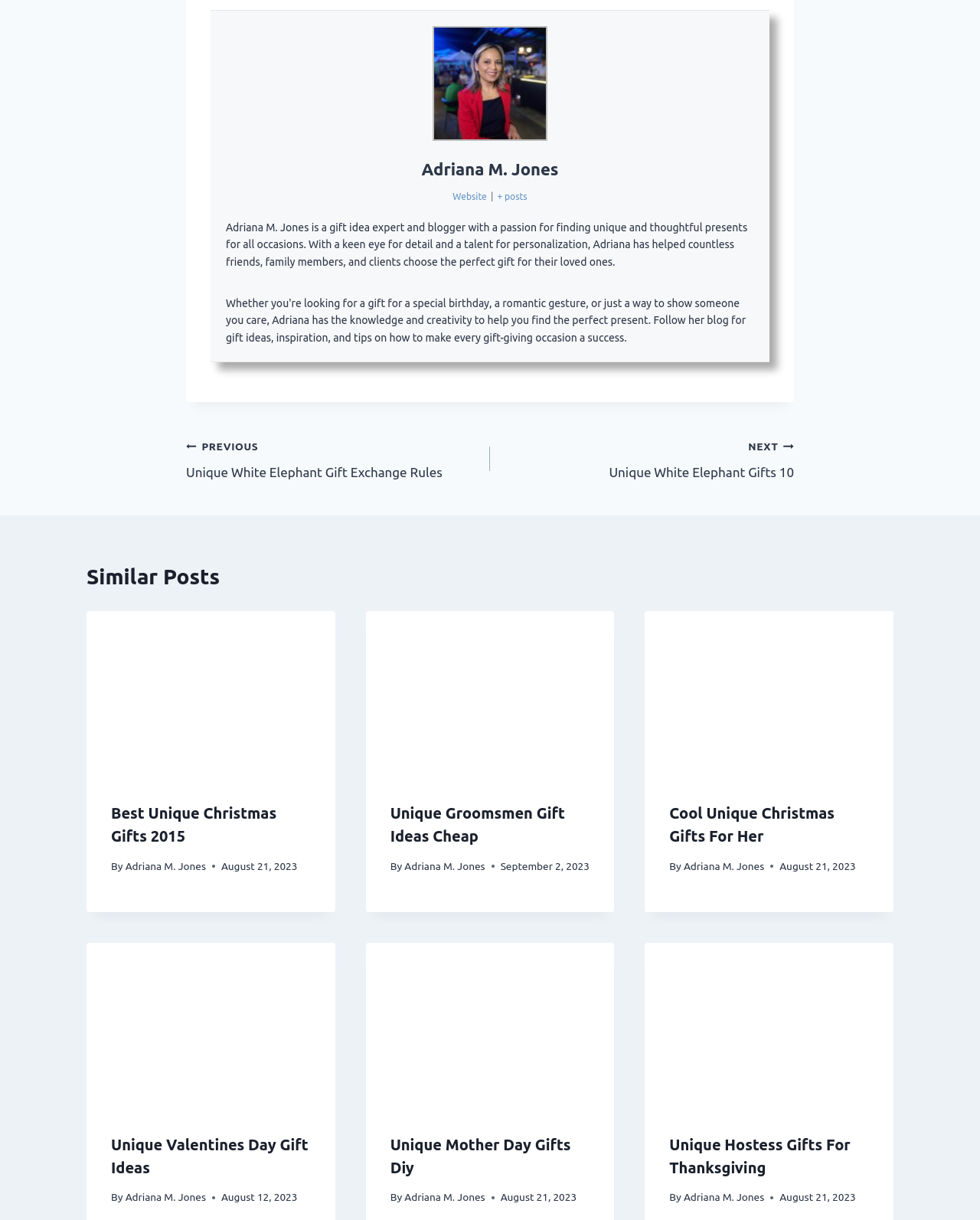Please identify the bounding box coordinates of the element I need to click to follow this instruction: "click on the link to Adriana M. Jones' website".

[0.462, 0.157, 0.497, 0.165]